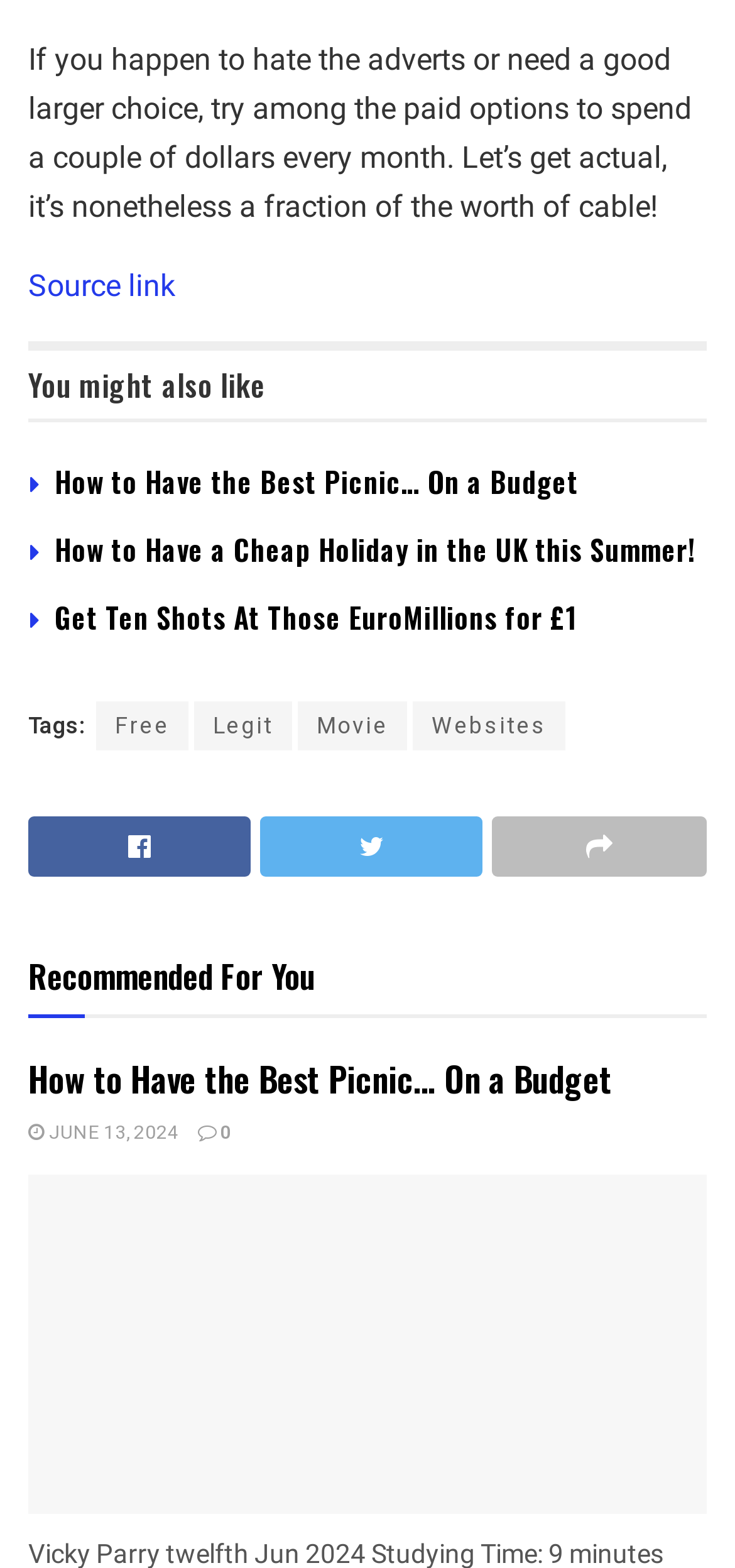Kindly provide the bounding box coordinates of the section you need to click on to fulfill the given instruction: "Click on the 'Free' tag".

[0.131, 0.448, 0.256, 0.479]